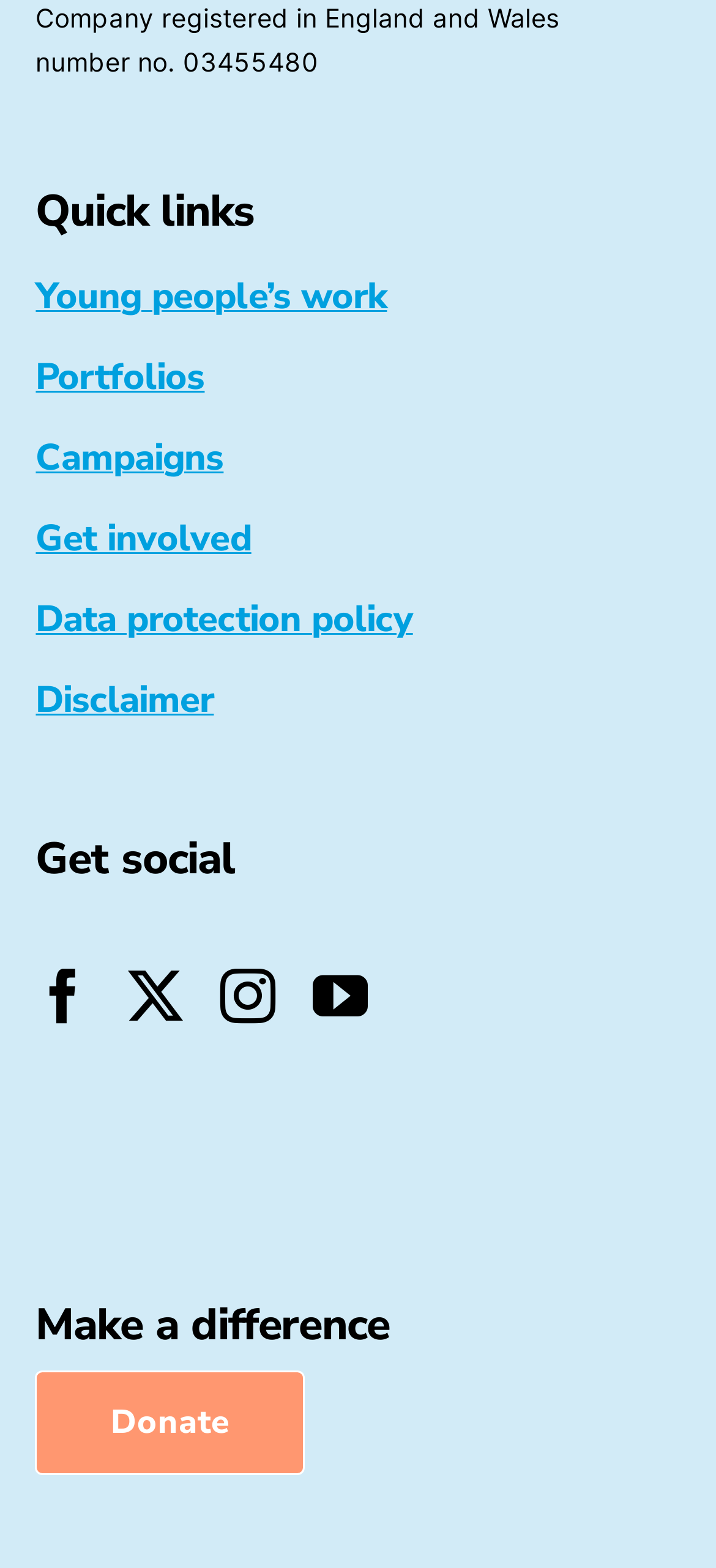Using the element description Donate, predict the bounding box coordinates for the UI element. Provide the coordinates in (top-left x, top-left y, bottom-right x, bottom-right y) format with values ranging from 0 to 1.

[0.05, 0.874, 0.426, 0.941]